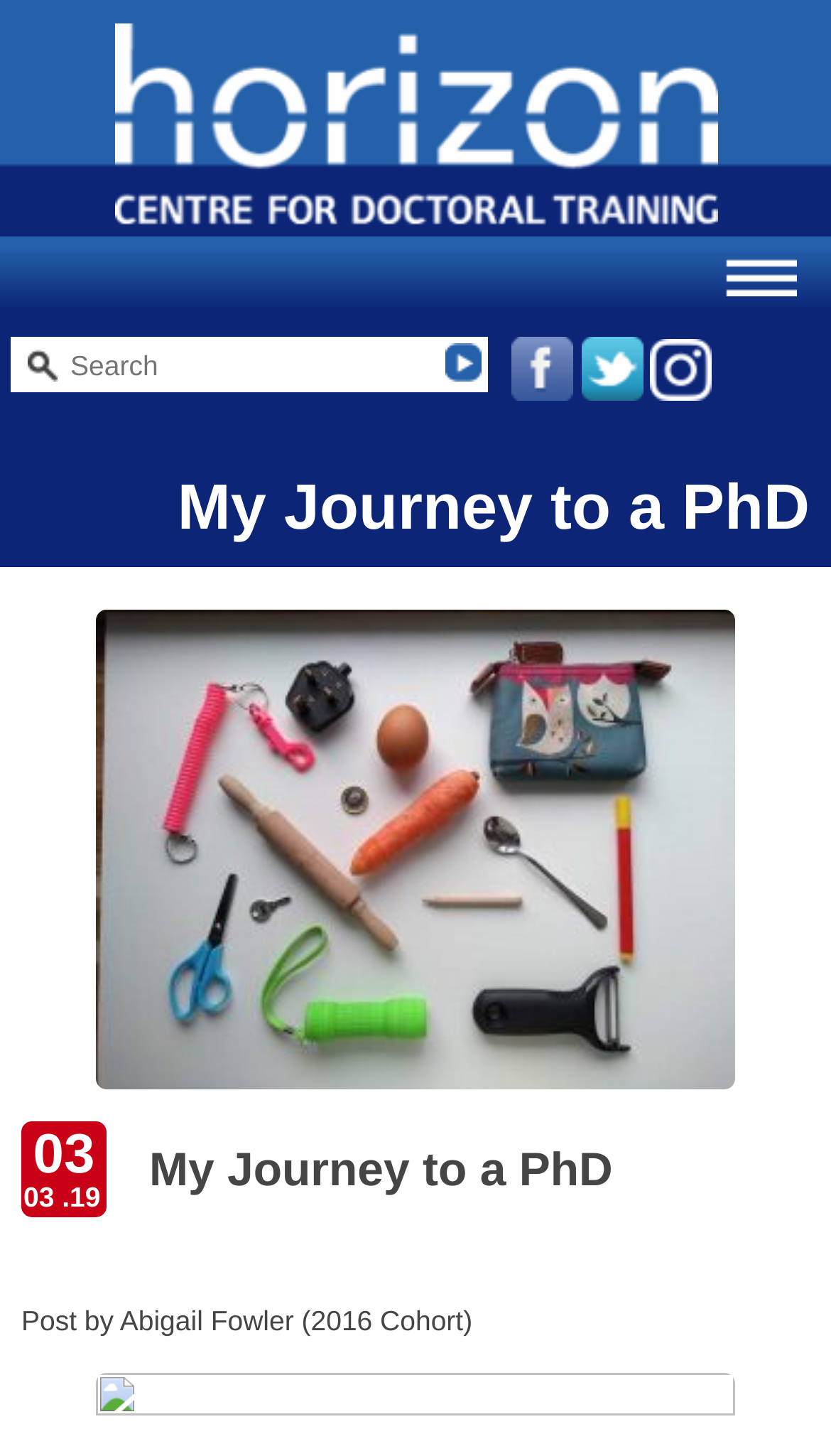Based on the visual content of the image, answer the question thoroughly: What is the cohort year of the author?

I found a StaticText element with a bounding box of [0.026, 0.896, 0.569, 0.918] containing the text 'Post by Abigail Fowler (2016 Cohort)', which indicates the cohort year of the author.